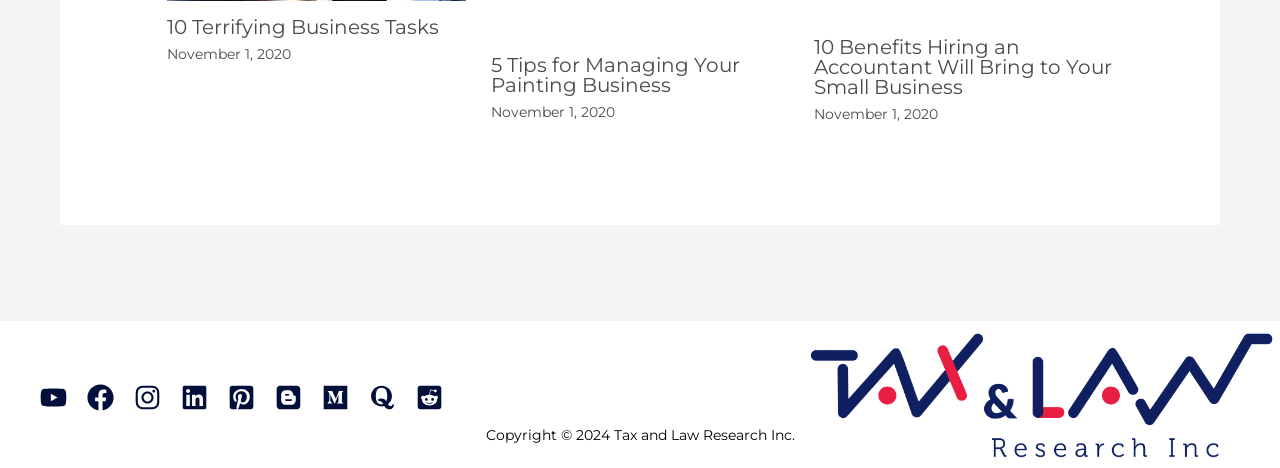Specify the bounding box coordinates of the element's region that should be clicked to achieve the following instruction: "Go to YouTube". The bounding box coordinates consist of four float numbers between 0 and 1, in the format [left, top, right, bottom].

[0.031, 0.82, 0.052, 0.877]